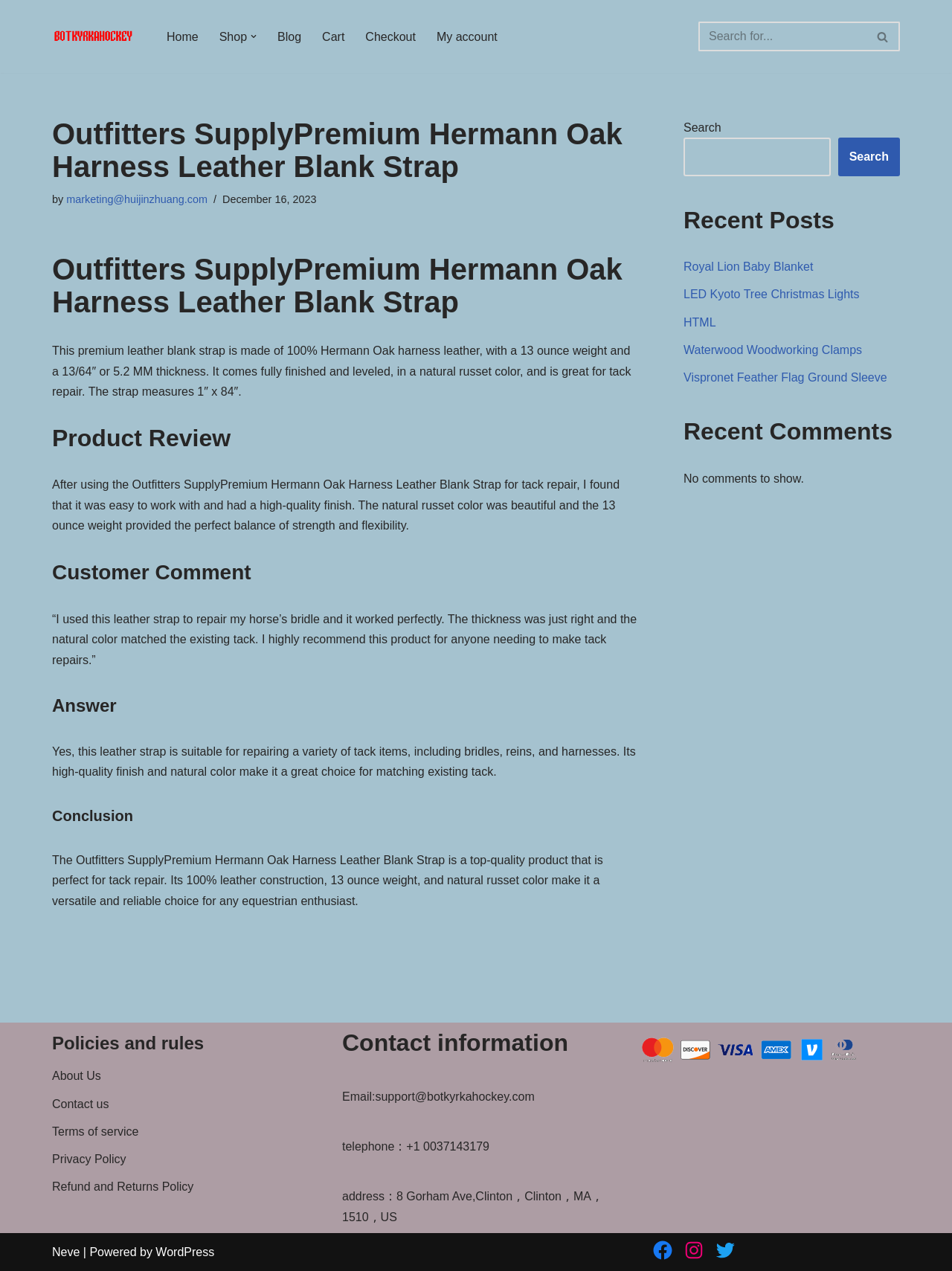Identify and provide the bounding box for the element described by: "Terms of service".

[0.055, 0.885, 0.146, 0.895]